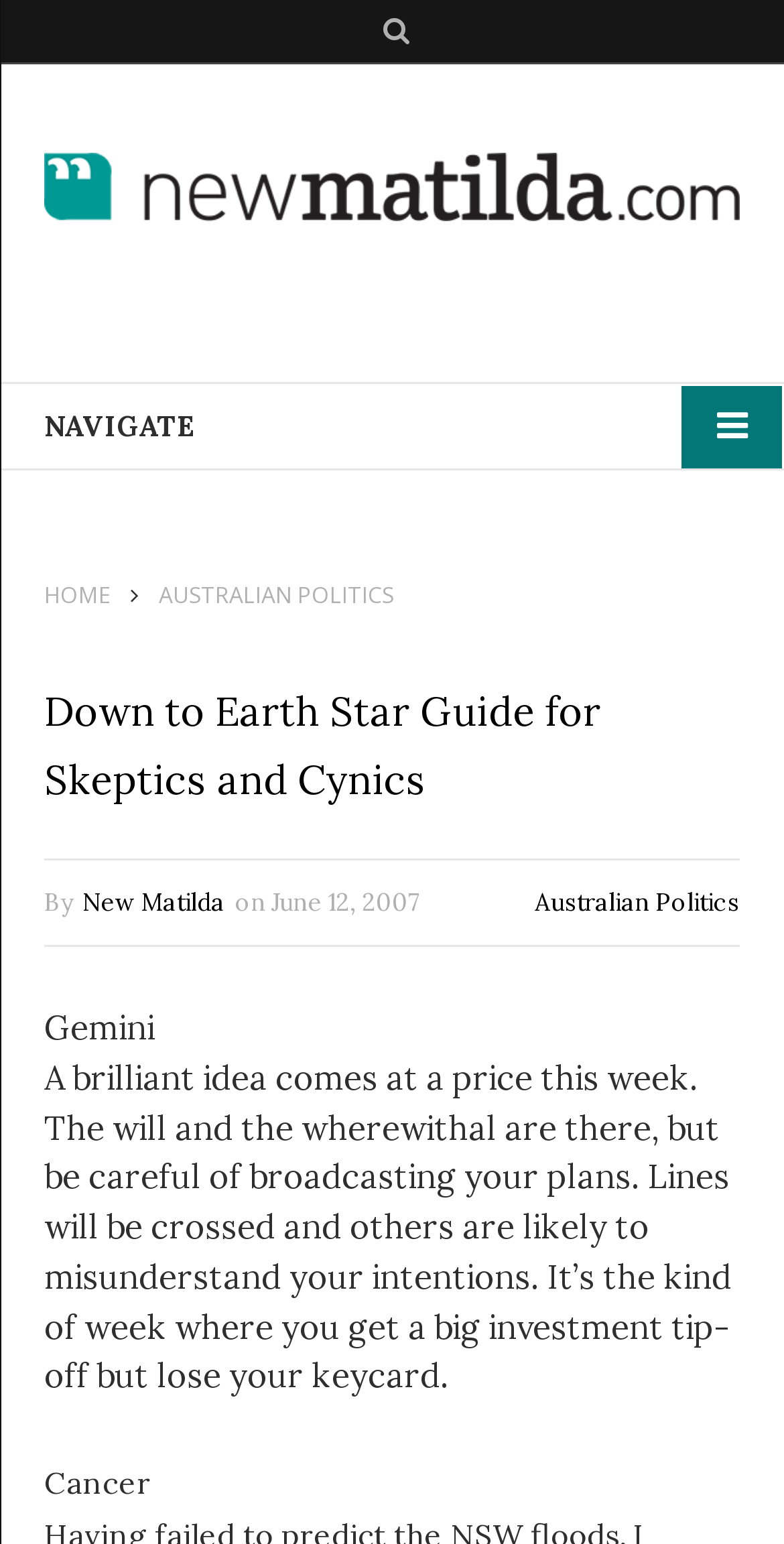Please identify the bounding box coordinates of the clickable element to fulfill the following instruction: "Read Gemini star guide". The coordinates should be four float numbers between 0 and 1, i.e., [left, top, right, bottom].

[0.056, 0.651, 0.197, 0.68]